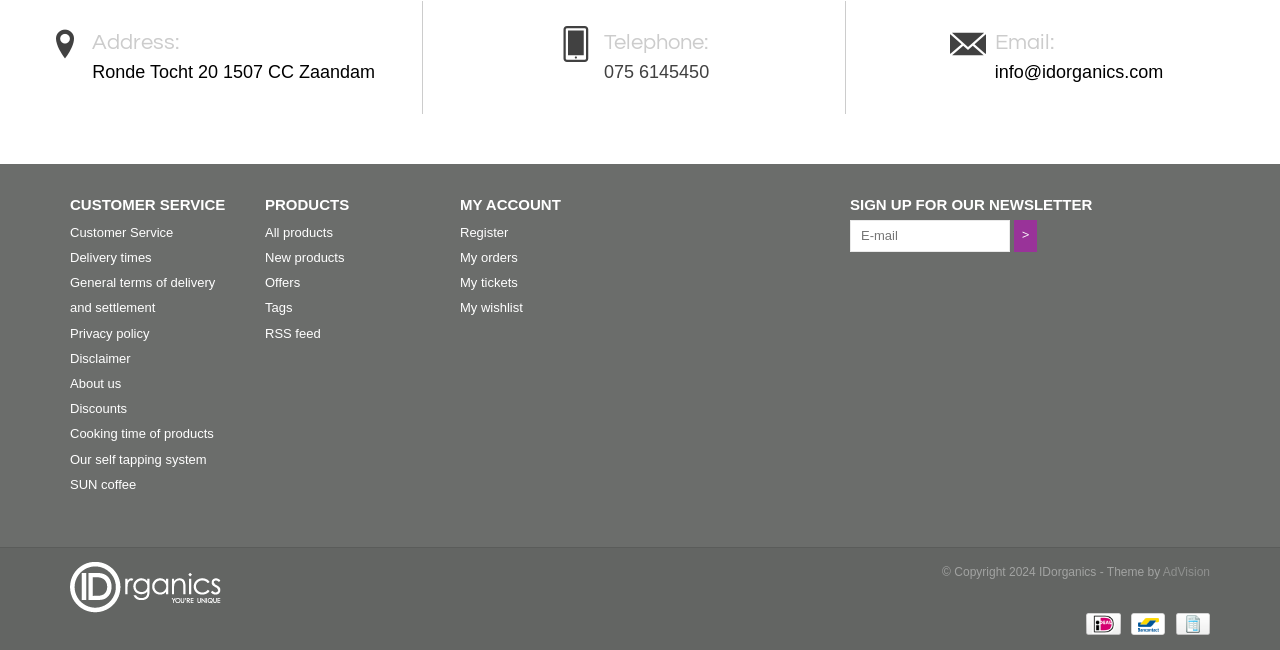Look at the image and give a detailed response to the following question: What is the telephone number of IDorganics?

The telephone number of IDorganics can be found in the second layout table, where it is listed as 'Telephone:' followed by the actual telephone number '075 6145450'.